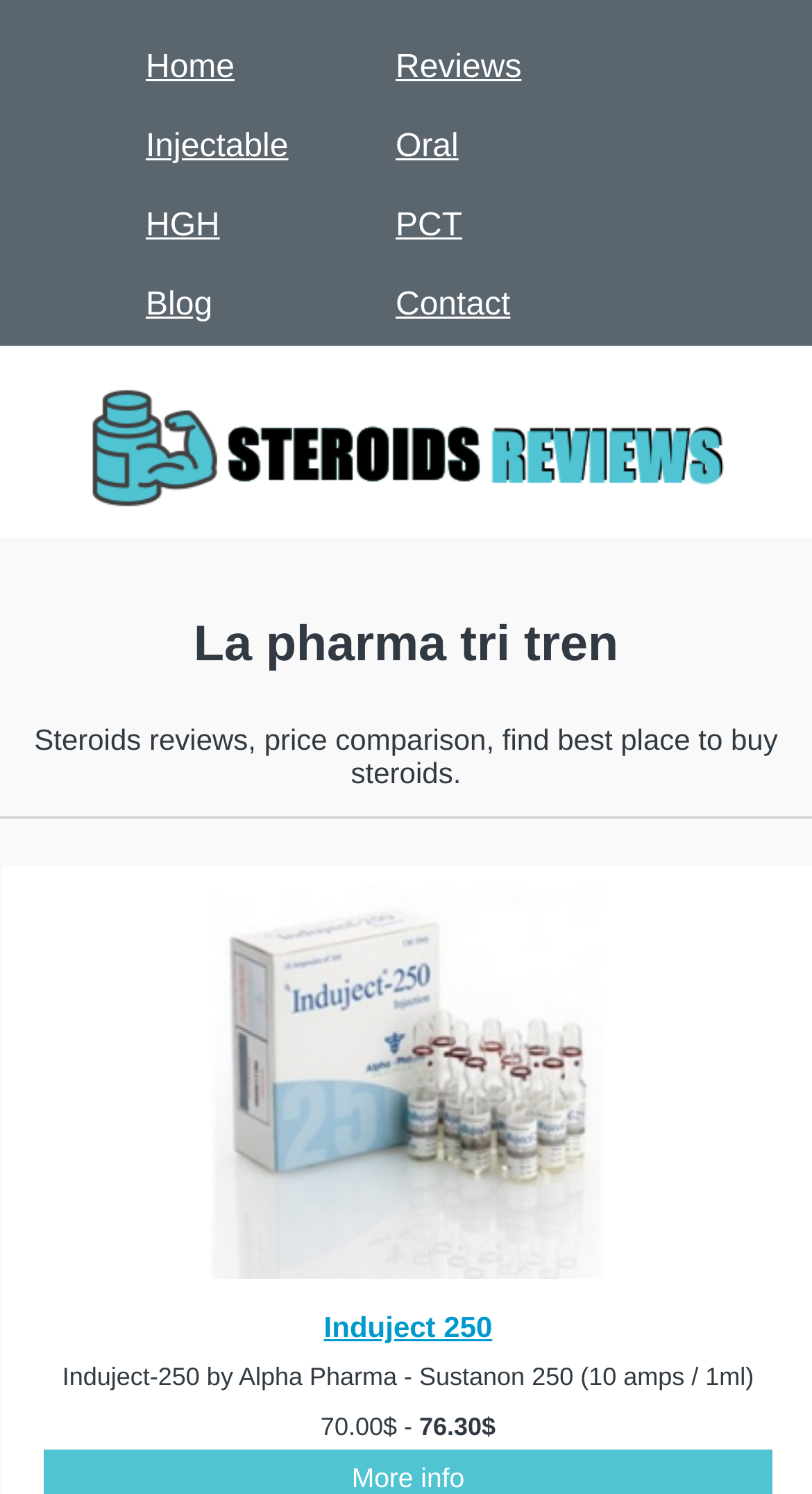Pinpoint the bounding box coordinates of the clickable area necessary to execute the following instruction: "Get more info about Induject 250". The coordinates should be given as four float numbers between 0 and 1, namely [left, top, right, bottom].

[0.433, 0.978, 0.572, 0.999]